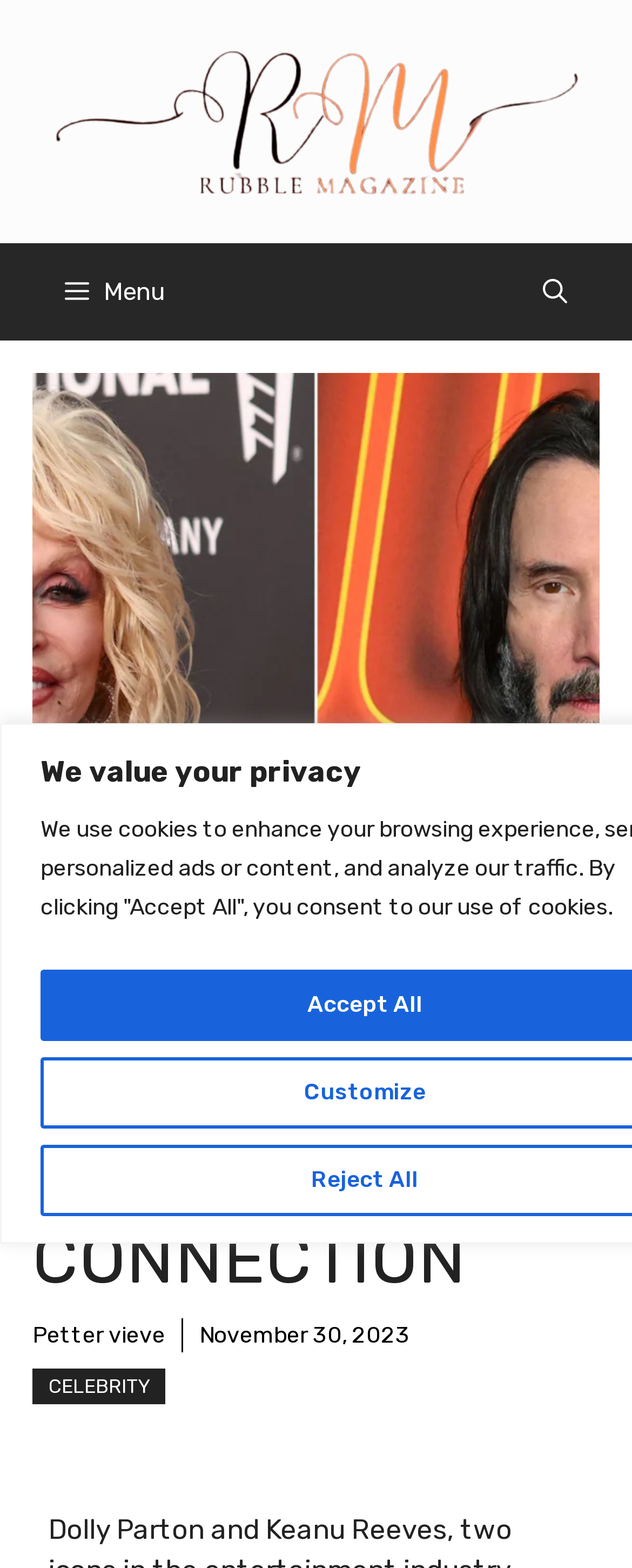Using the details from the image, please elaborate on the following question: What is the name of the website?

I determined the name of the website by looking at the banner element at the top of the page, which contains a link with the text 'Rubblemagazine'.